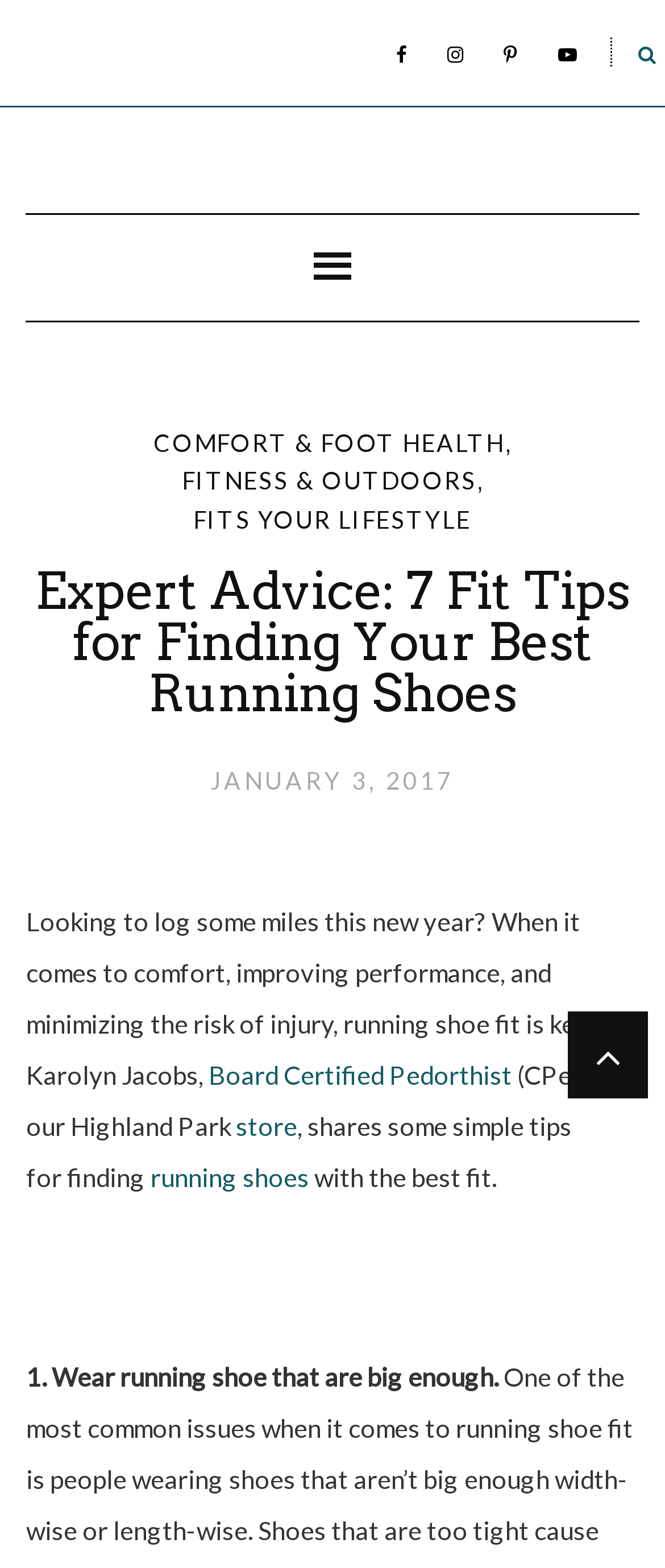Look at the image and answer the question in detail:
Who is the author of the article?

The author of the article is Karolyn Jacobs, a Board Certified Pedorthist (CPed) at the Highland Park store, as mentioned in the article.